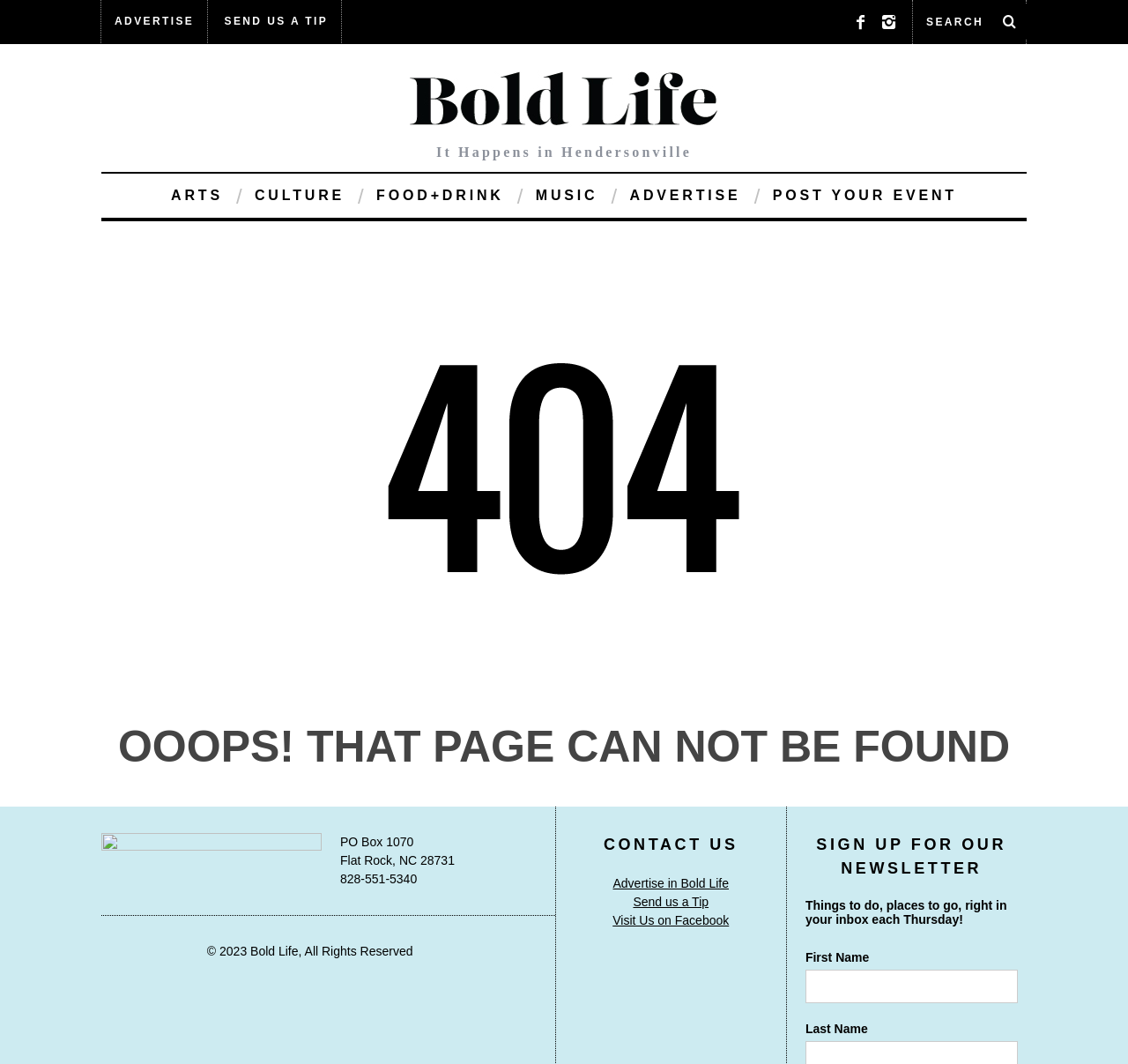Respond with a single word or phrase:
What categories are available on the website?

ARTS, CULTURE, FOOD+DRINK, MUSIC